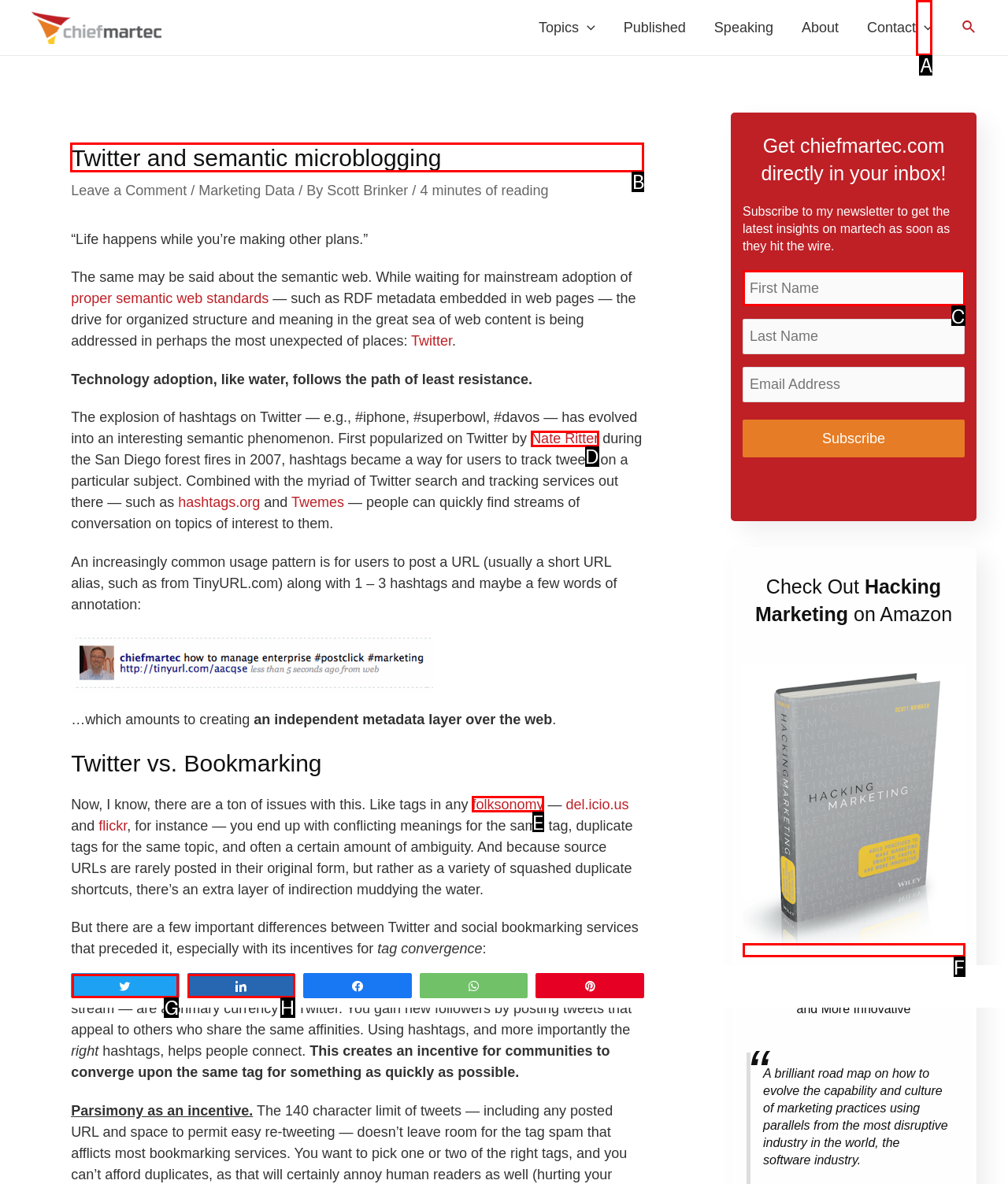Given the task: Click on the 'Twitter and semantic microblogging' heading, tell me which HTML element to click on.
Answer with the letter of the correct option from the given choices.

B